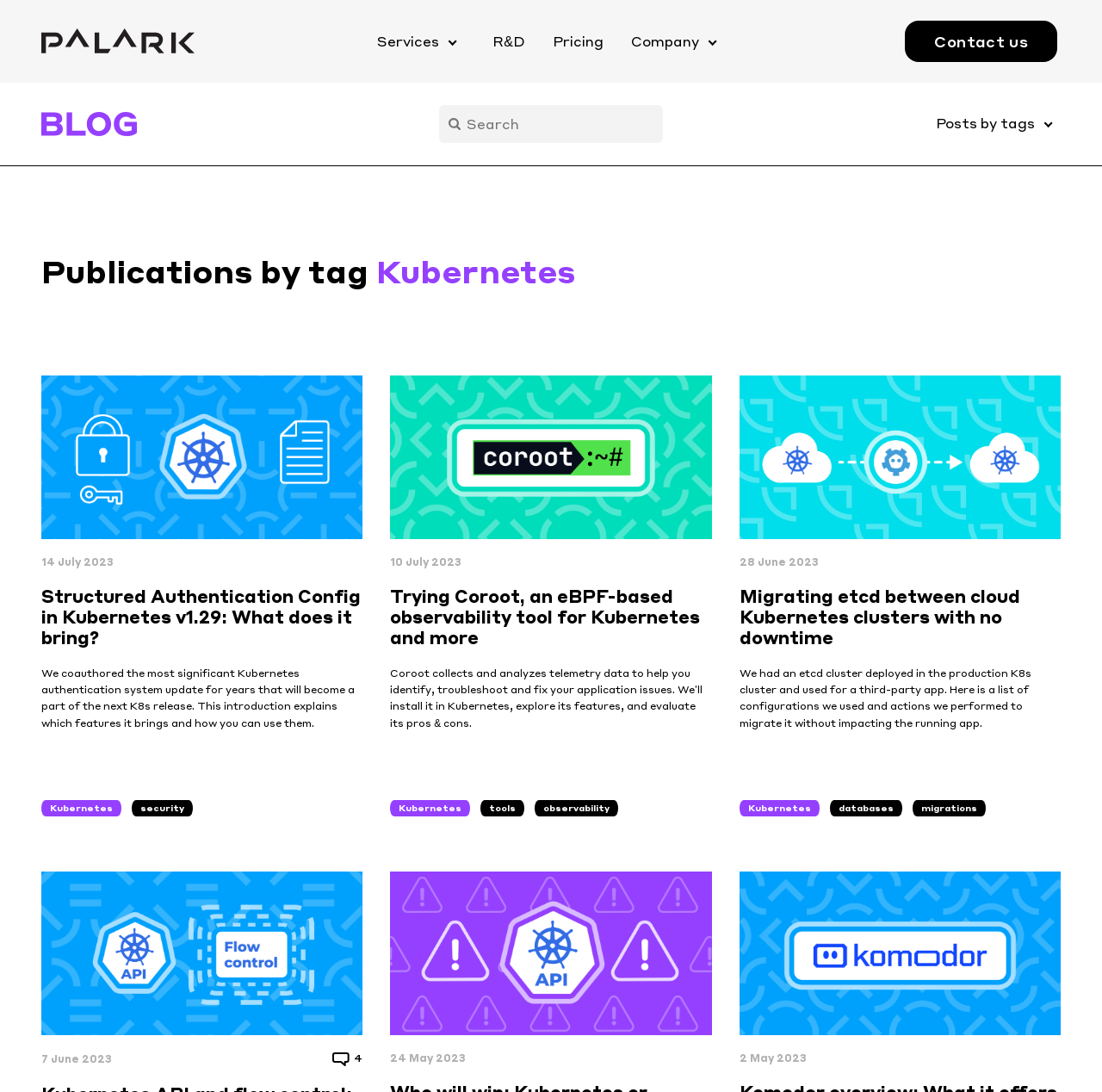Determine the bounding box coordinates for the HTML element described here: "4".

[0.302, 0.964, 0.329, 0.977]